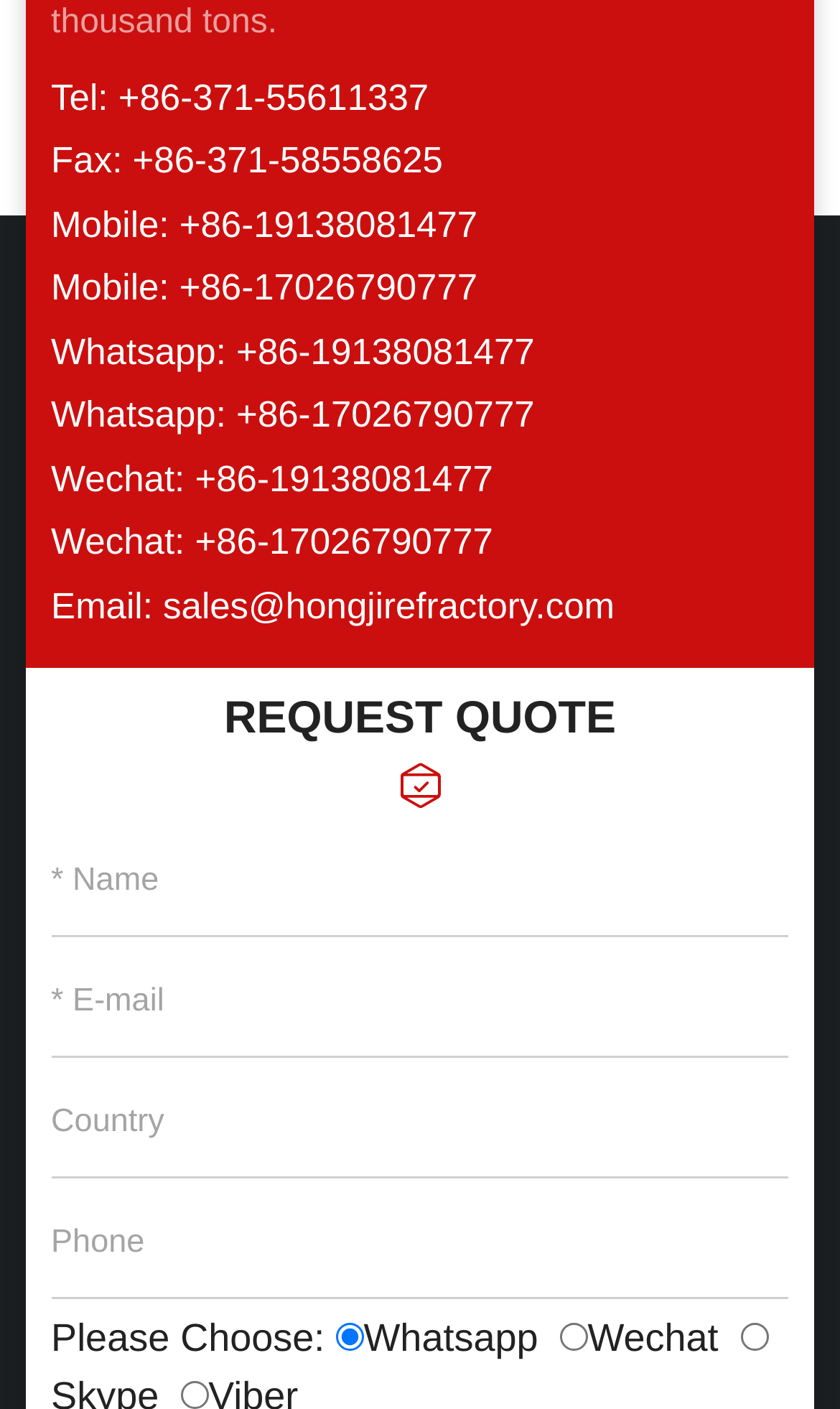Locate the bounding box coordinates of the area to click to fulfill this instruction: "Enter your name in the textbox". The bounding box should be presented as four float numbers between 0 and 1, in the order [left, top, right, bottom].

[0.061, 0.587, 0.939, 0.665]